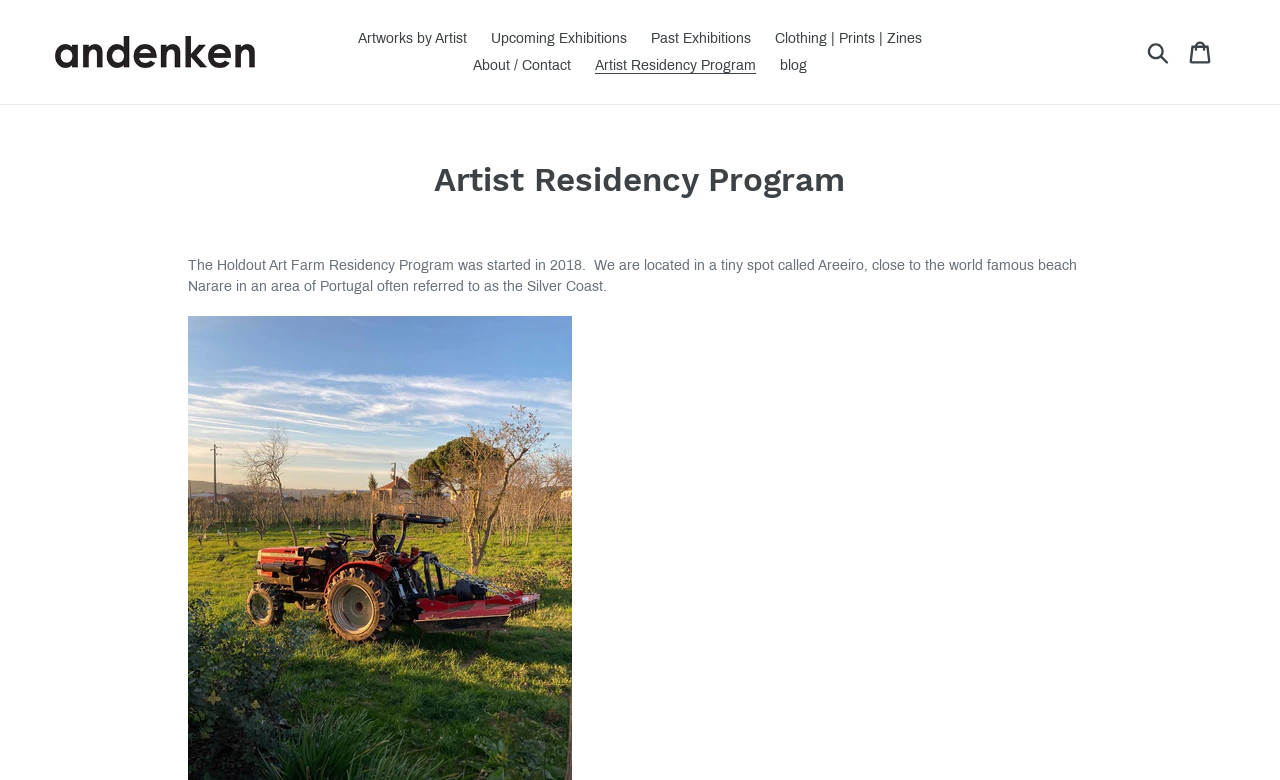Determine the bounding box coordinates of the clickable element to complete this instruction: "go to Artist Residency Program". Provide the coordinates in the format of four float numbers between 0 and 1, [left, top, right, bottom].

[0.457, 0.067, 0.598, 0.101]